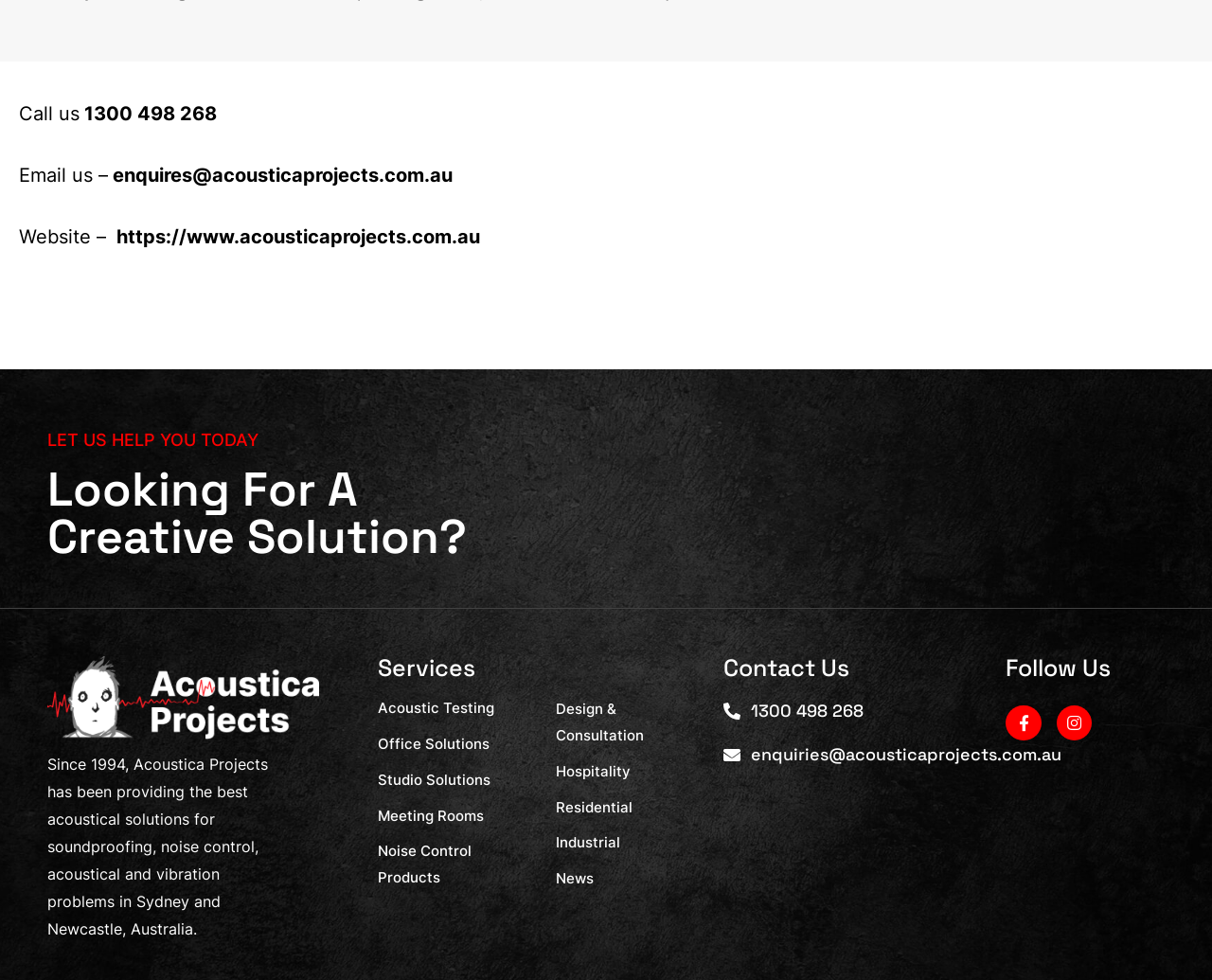What services does Acoustica Projects provide?
Kindly offer a detailed explanation using the data available in the image.

The services provided by Acoustica Projects can be found in the 'Services' section, which is located in the middle of the webpage. The section lists various services, including Acoustic Testing, Office Solutions, Studio Solutions, Meeting Rooms, Noise Control Products, Design & Consultation, Hospitality, Residential, and Industrial.